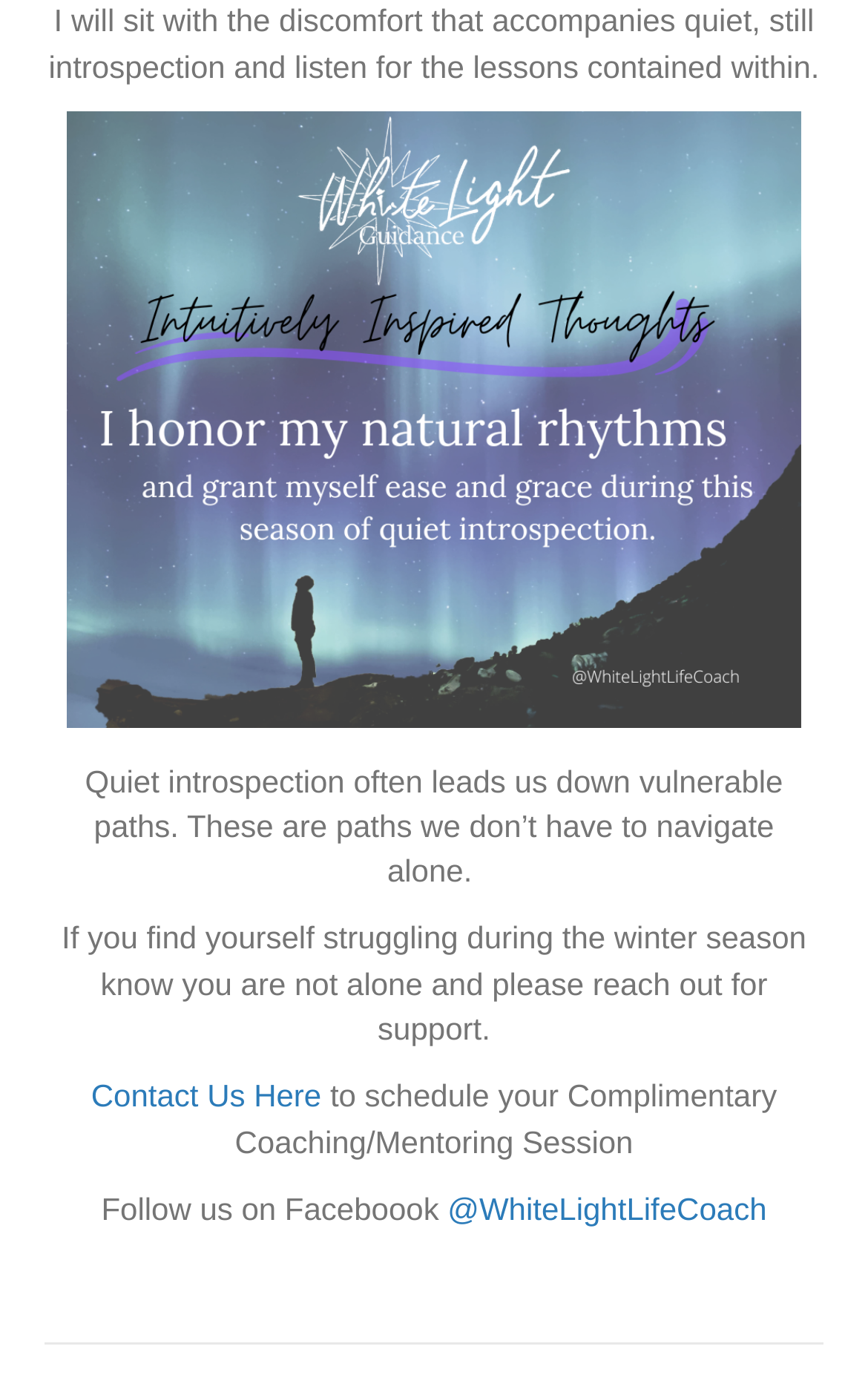Identify and provide the bounding box for the element described by: "@WhiteLightLifeCoach".

[0.516, 0.852, 0.883, 0.877]